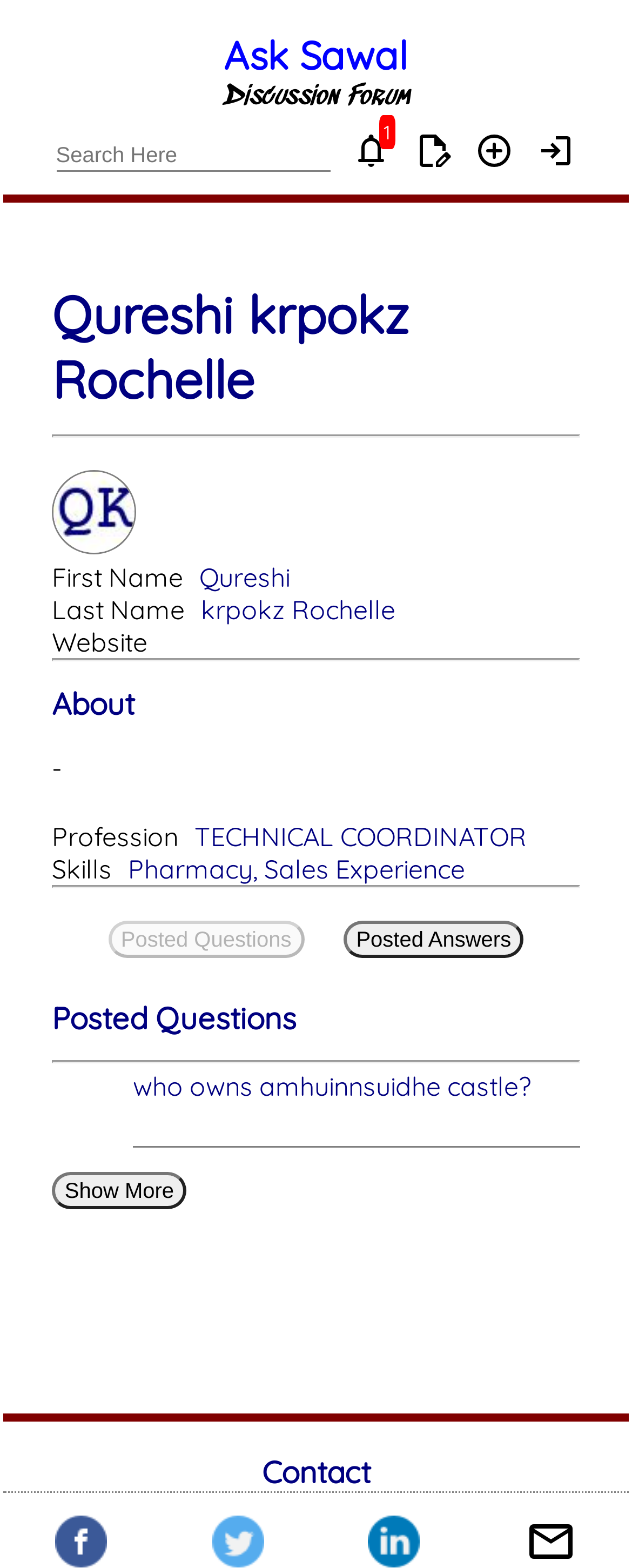What is the profession of Qureshi krpokz Rochelle?
Give a thorough and detailed response to the question.

The profession of Qureshi krpokz Rochelle can be found in the 'About' section of the webpage, where it is listed as 'TECHNICAL COORDINATOR'.